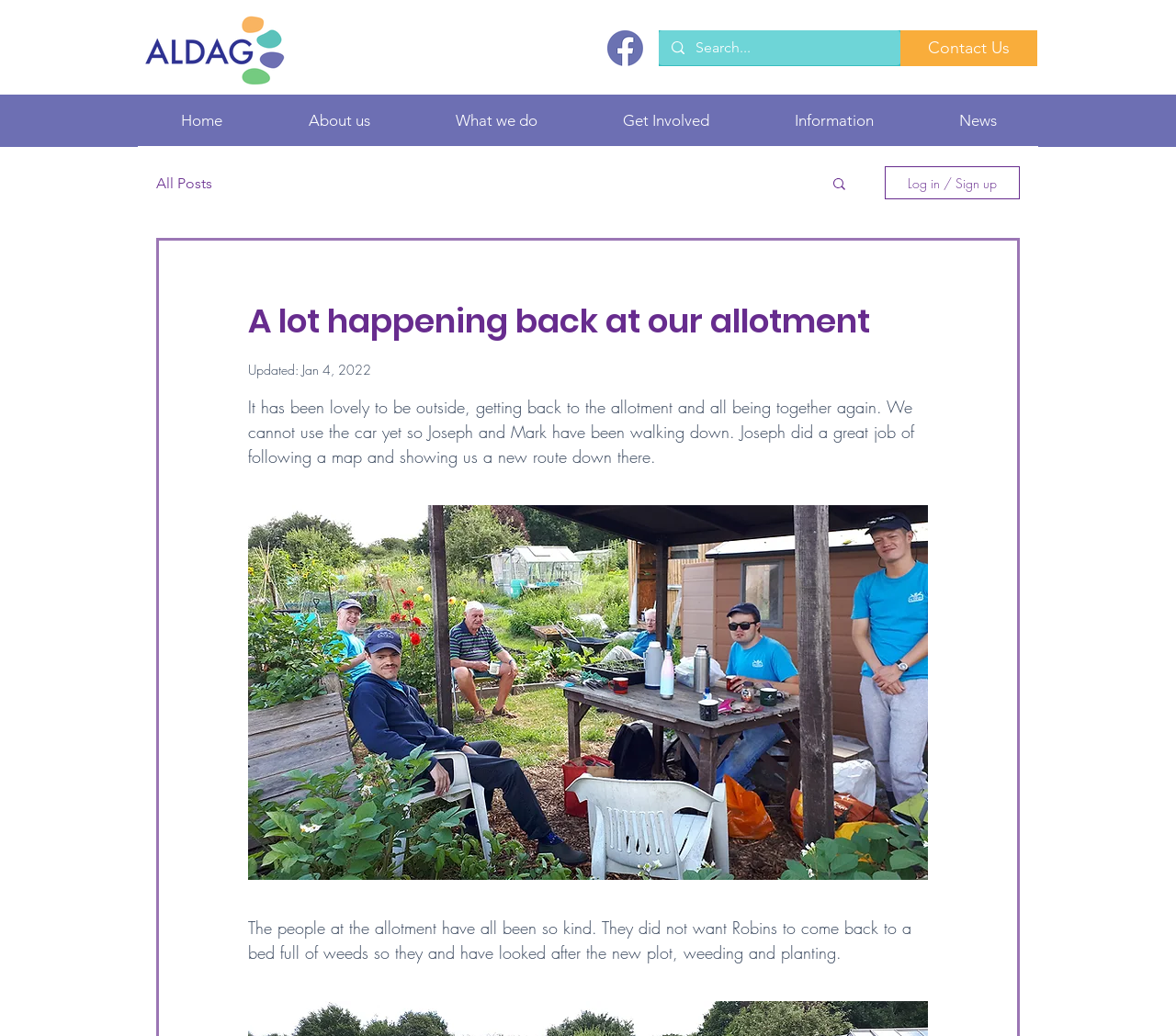How many social media links are there?
Using the screenshot, give a one-word or short phrase answer.

1